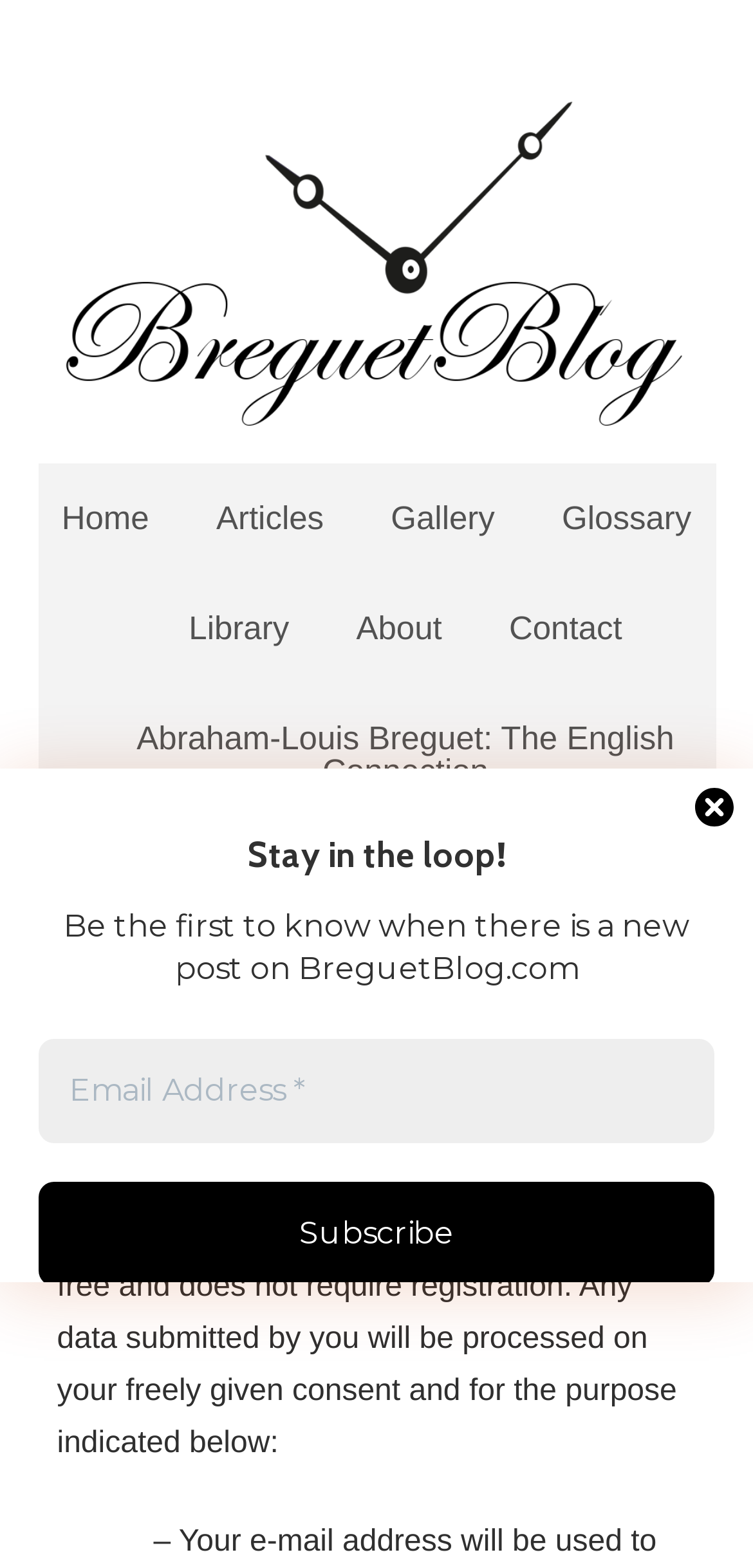Please find the bounding box coordinates of the section that needs to be clicked to achieve this instruction: "Select an option from the dropdown".

None